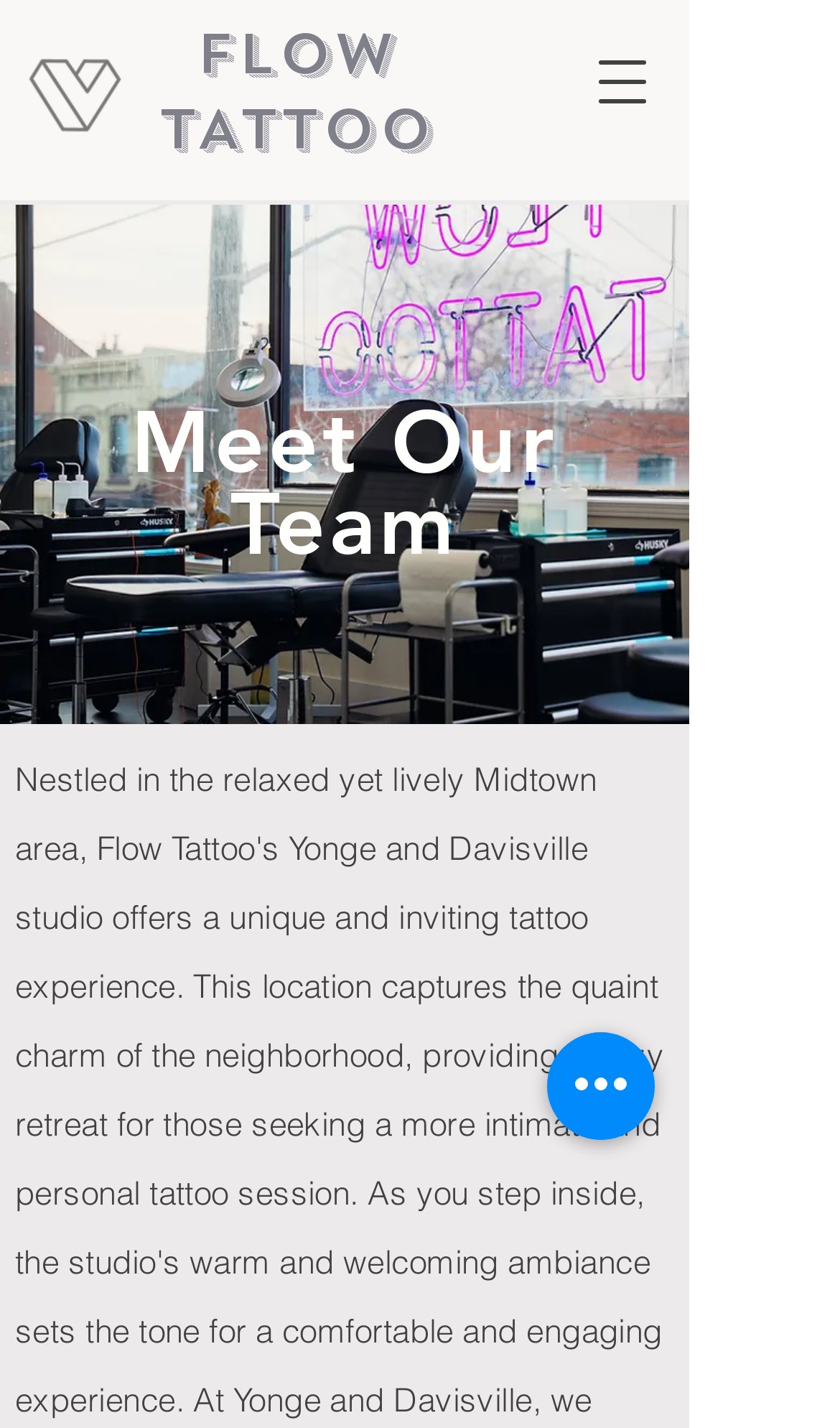What is the text of the webpage's headline?

Meet Our Team